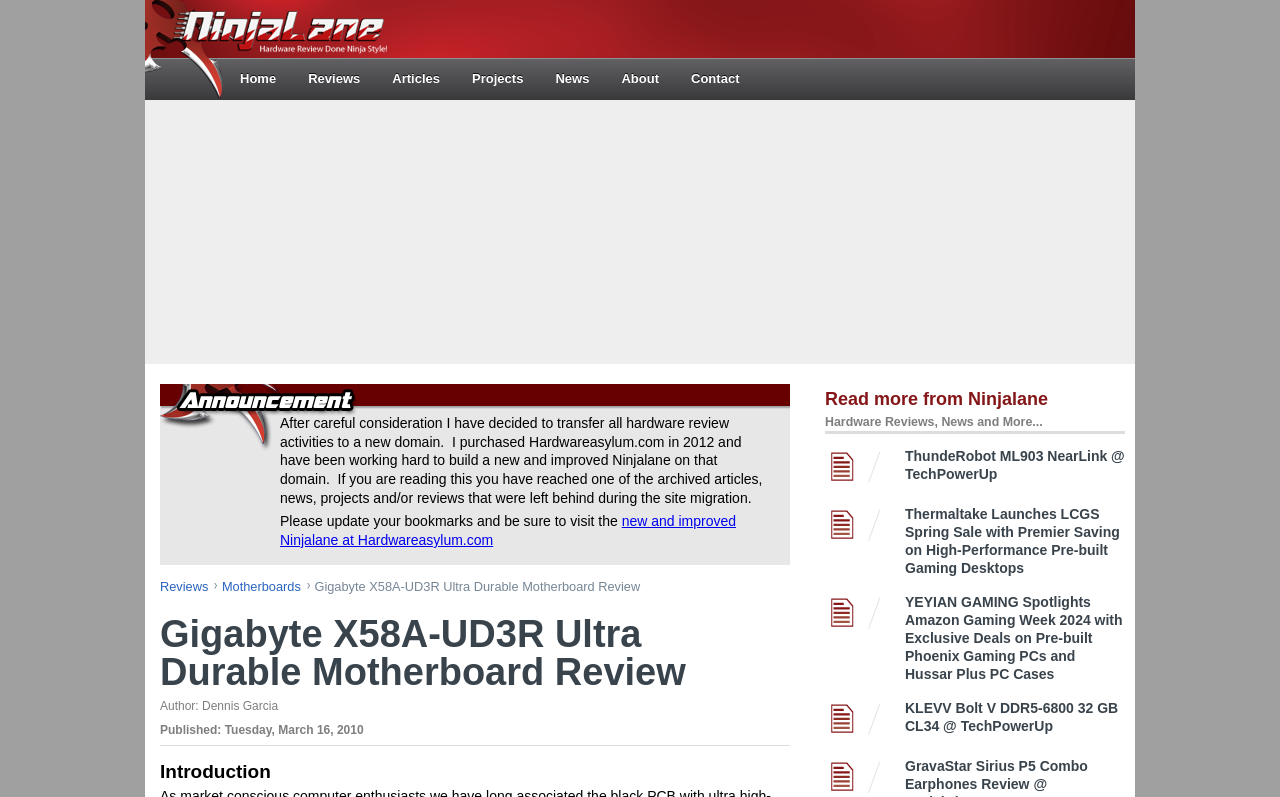Please give the bounding box coordinates of the area that should be clicked to fulfill the following instruction: "Click the 'Reviews' link". The coordinates should be in the format of four float numbers from 0 to 1, i.e., [left, top, right, bottom].

[0.228, 0.073, 0.294, 0.124]